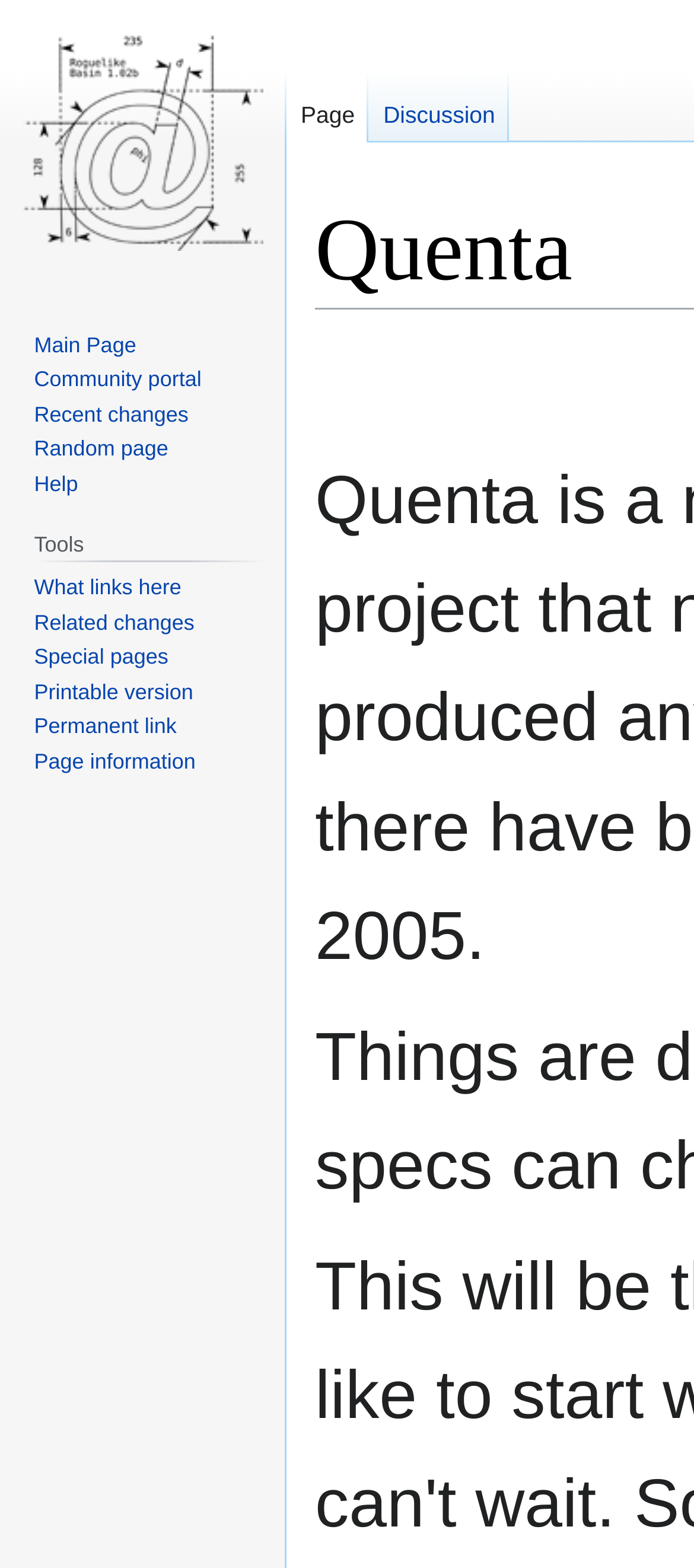What is the shortcut key for the 'Random page' link?
From the screenshot, provide a brief answer in one word or phrase.

Alt+x